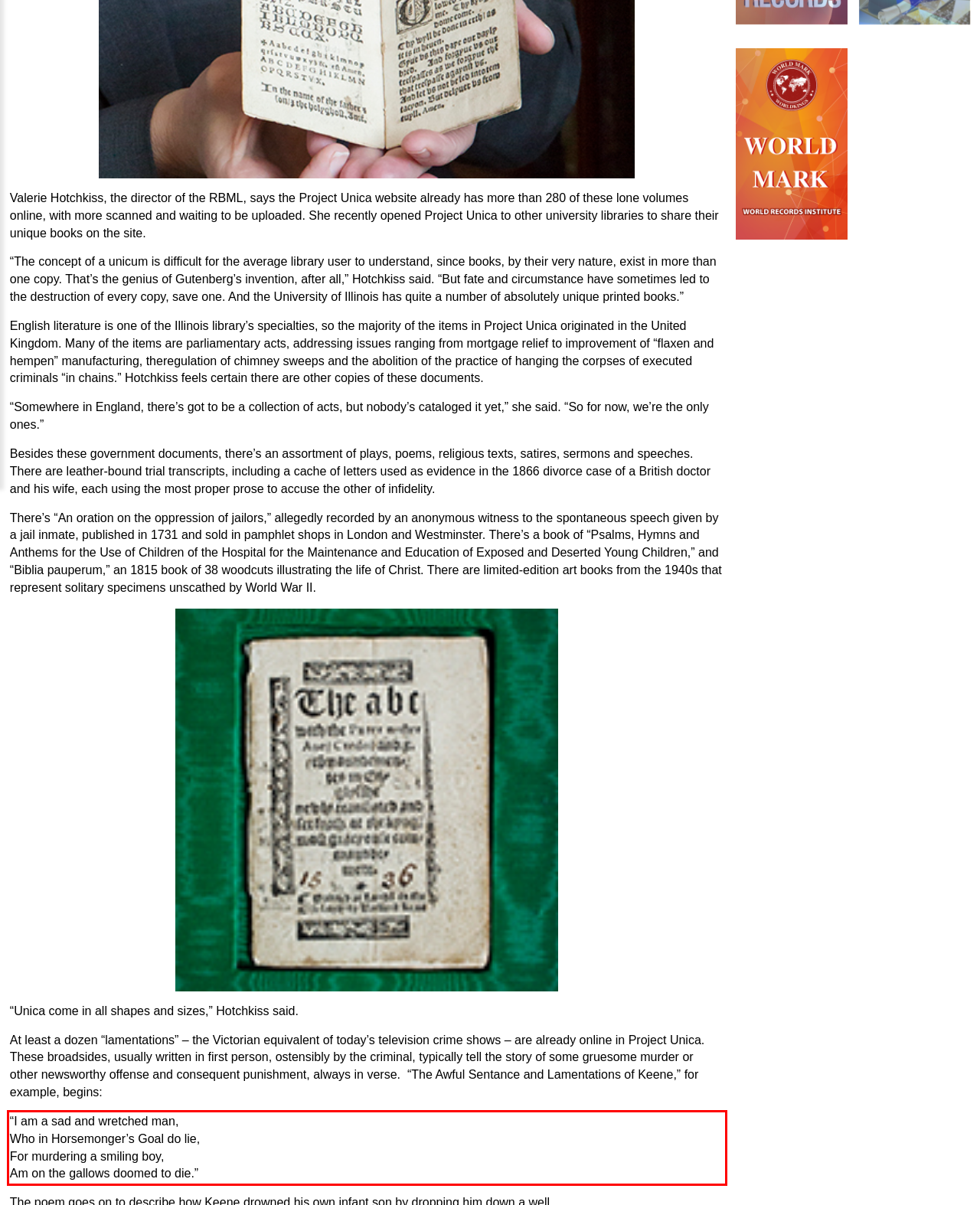Please perform OCR on the text within the red rectangle in the webpage screenshot and return the text content.

“I am a sad and wretched man, Who in Horsemonger’s Goal do lie, For murdering a smiling boy, Am on the gallows doomed to die.”